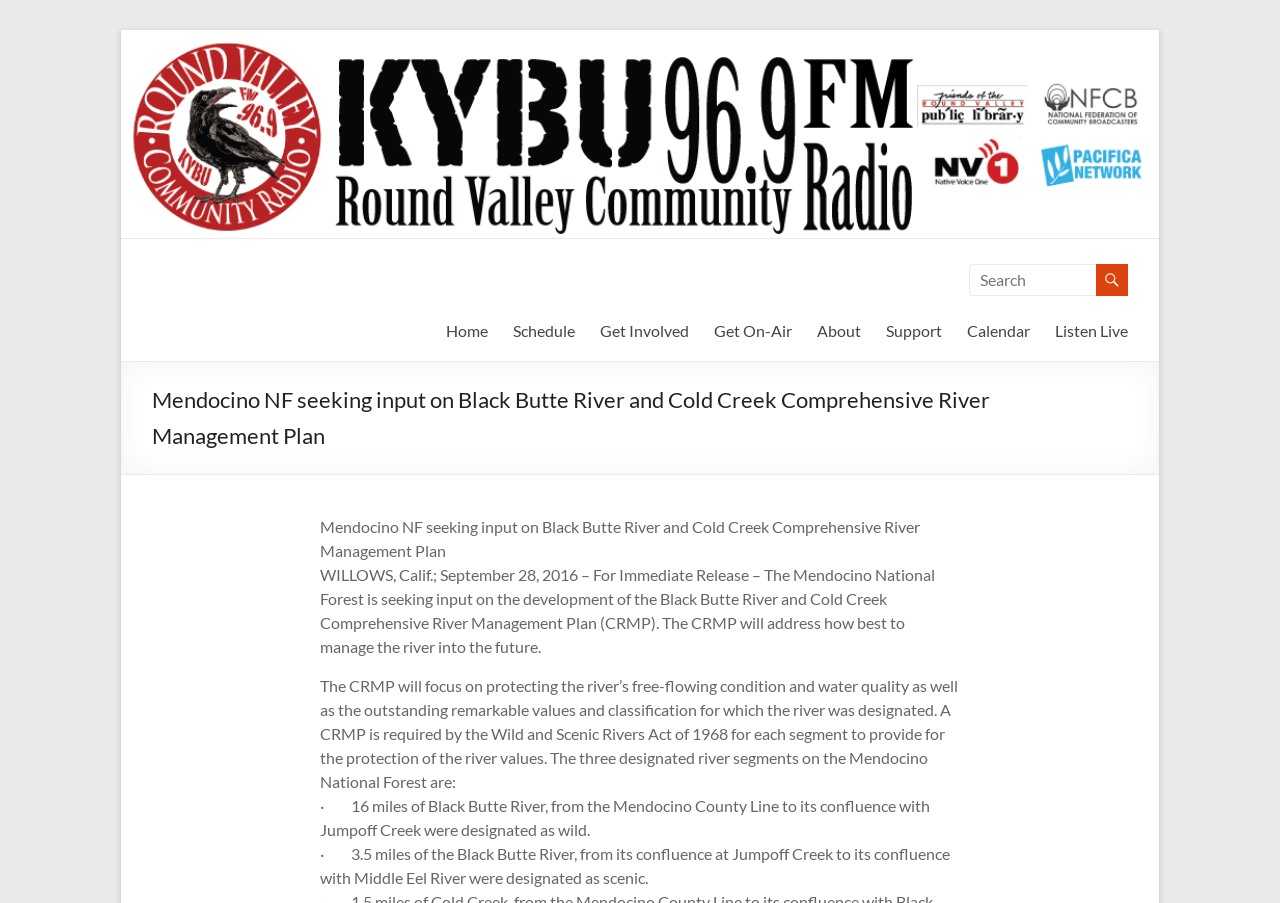Find the bounding box coordinates for the element that must be clicked to complete the instruction: "Go to Home page". The coordinates should be four float numbers between 0 and 1, indicated as [left, top, right, bottom].

[0.348, 0.349, 0.381, 0.383]